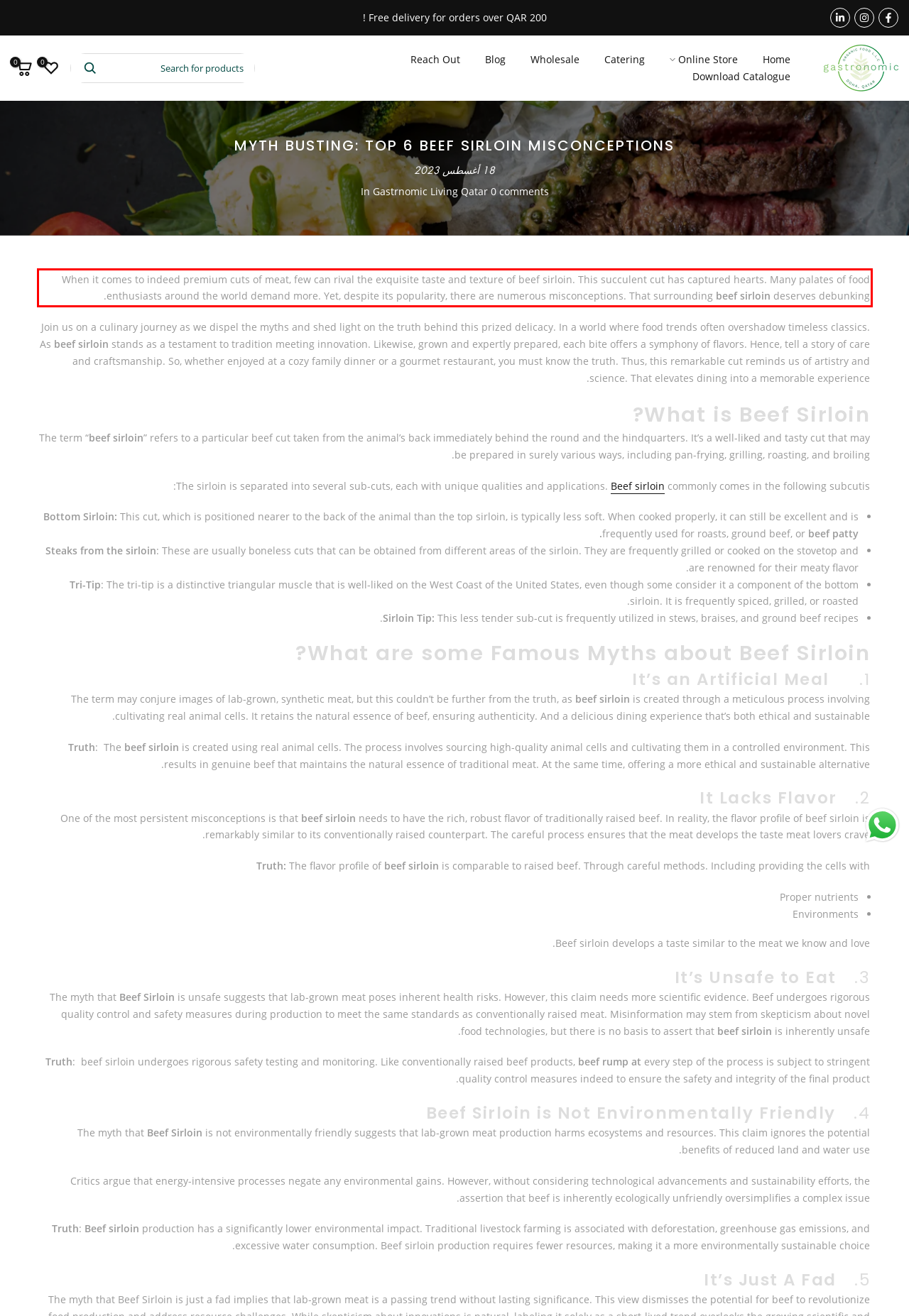Please examine the screenshot of the webpage and read the text present within the red rectangle bounding box.

When it comes to indeed premium cuts of meat, few can rival the exquisite taste and texture of beef sirloin. This succulent cut has captured hearts. Many palates of food enthusiasts around the world demand more. Yet, despite its popularity, there are numerous misconceptions. That surrounding beef sirloin deserves debunking.